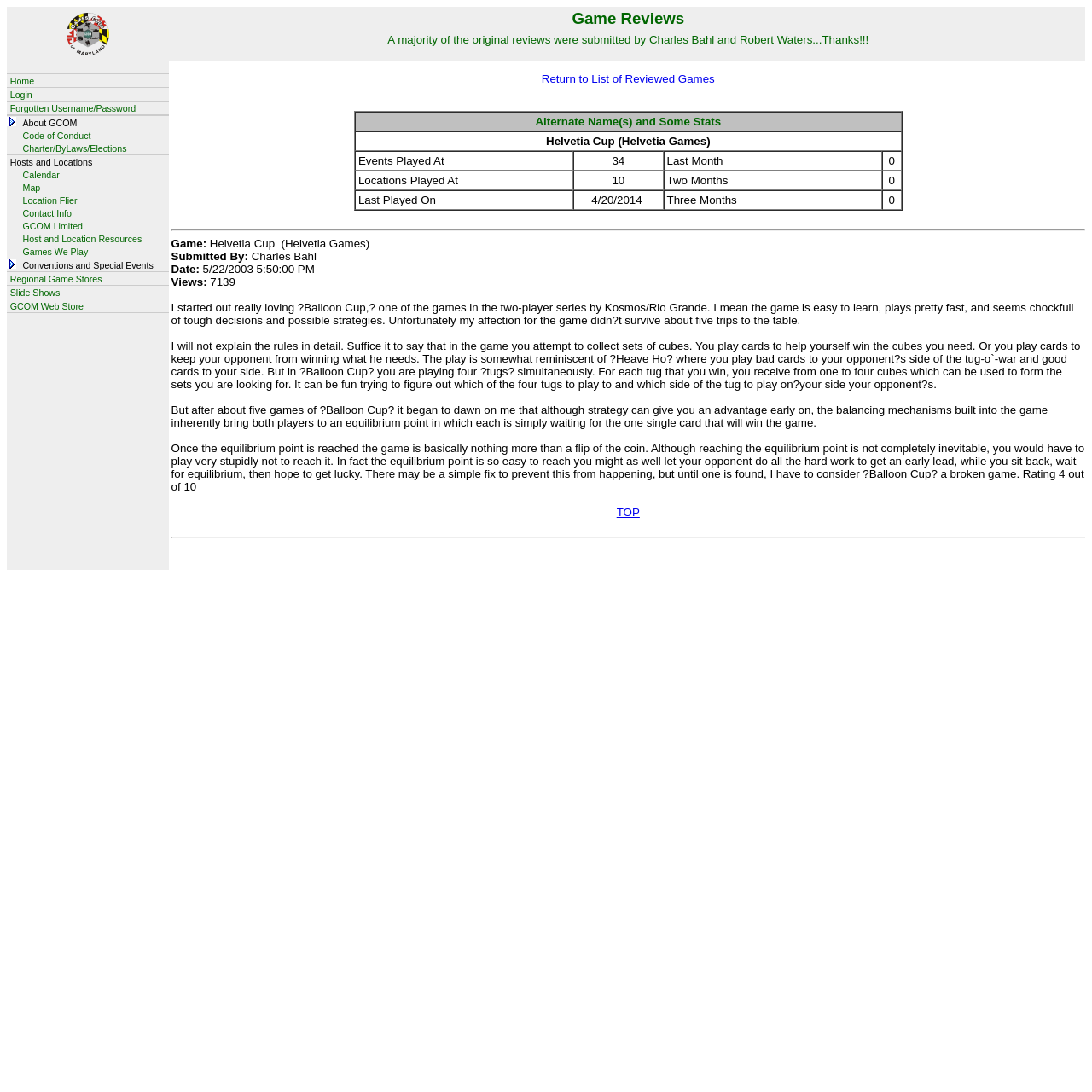What is the name of the similar game mentioned in the review?
Using the image as a reference, answer with just one word or a short phrase.

Balloon Cup